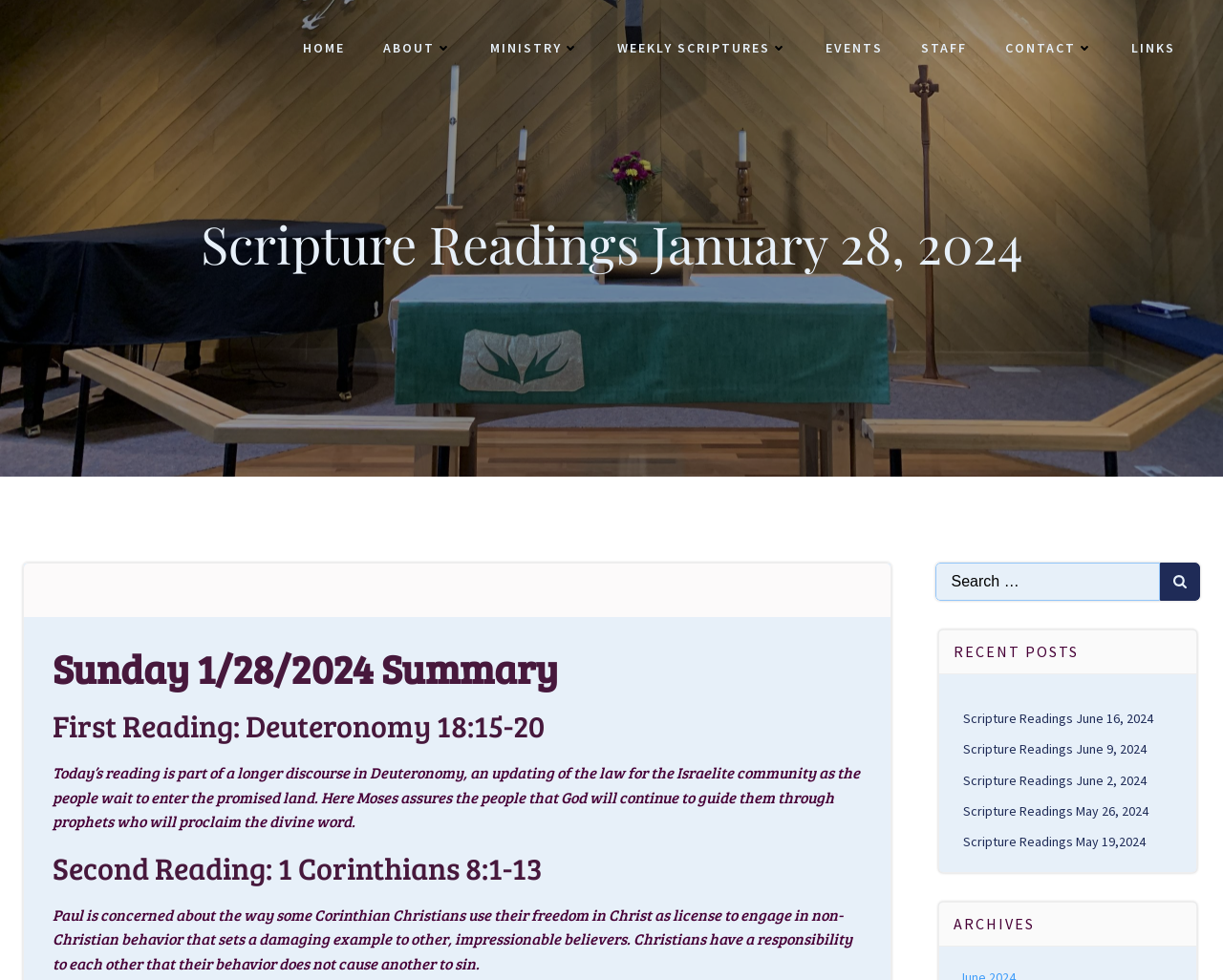Given the description of a UI element: "Hotel Indigo Bangkok Wireless Road", identify the bounding box coordinates of the matching element in the webpage screenshot.

None